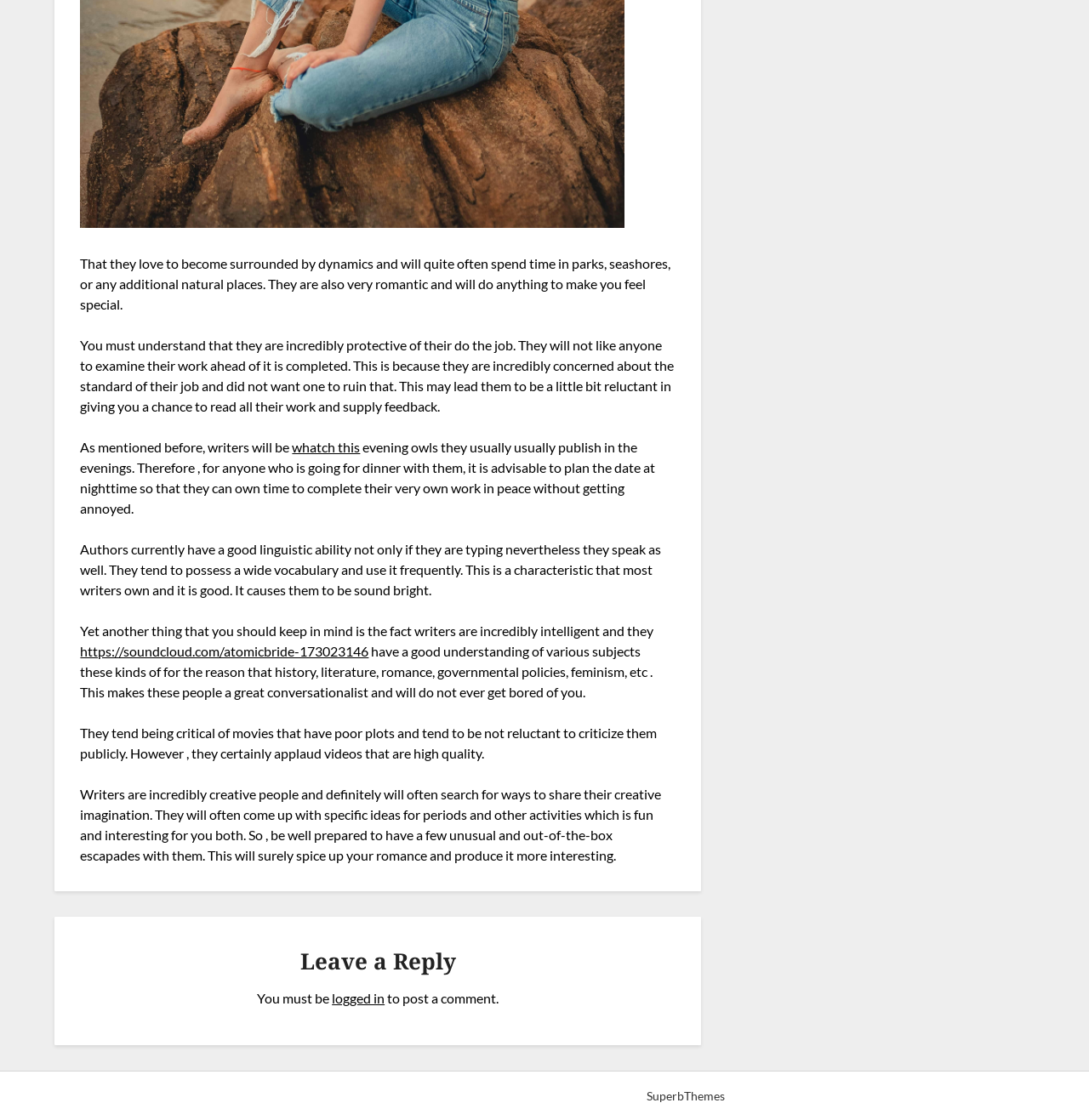What do writers tend to do in the evenings?
Please answer using one word or phrase, based on the screenshot.

Publish